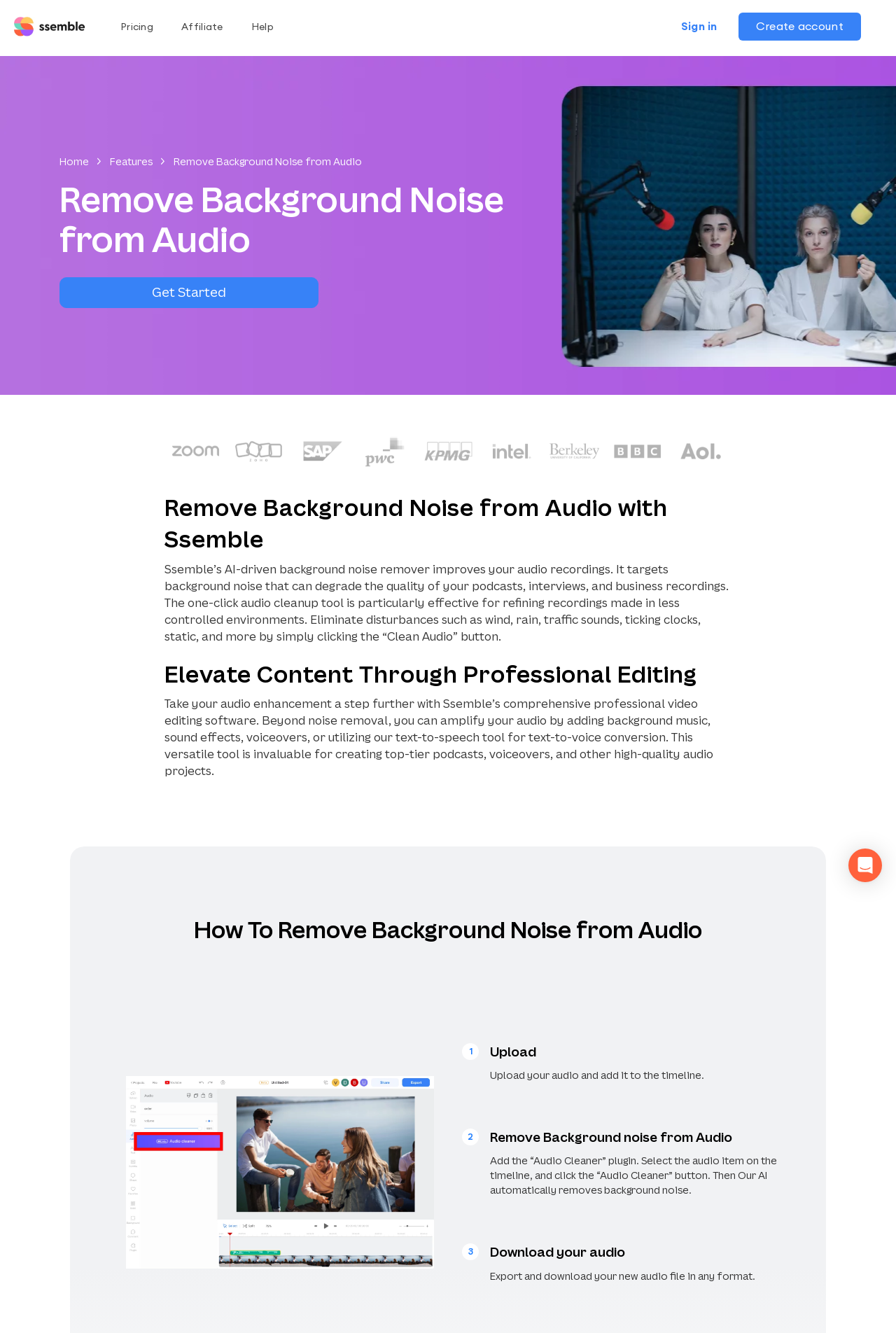Describe all the key features of the webpage in detail.

The webpage is about Ssemble's AI noise remover and editing tools for audio content. At the top, there is a navigation bar with links to "Pricing", "Affiliate", "Help", "Sign in", and "Create account". Below the navigation bar, there is a large heading that reads "Remove Background Noise from Audio" with a link to "Home" and "Features" on the left side. 

On the right side of the heading, there is a call-to-action button "Get Started". Below the heading, there are several images of well-known companies such as Zoom, Zoho, SAP, PWC, KPMG, Intel, Berkeley, BBC, and AOL, likely indicating that these companies use Ssemble's services.

The main content of the webpage is divided into three sections. The first section explains how Ssemble's AI-driven background noise remover improves audio recordings by targeting background noise that can degrade the quality of podcasts, interviews, and business recordings. 

The second section highlights the benefits of using Ssemble's comprehensive professional video editing software, which allows users to amplify their audio by adding background music, sound effects, voiceovers, or utilizing the text-to-speech tool for text-to-voice conversion.

The third section provides a step-by-step guide on how to remove background noise from audio using Ssemble's tool. It includes a tutorial image and three steps: uploading the audio, removing background noise using the "Audio Cleaner" plugin, and downloading the new audio file in any format. 

At the bottom right corner of the webpage, there is a button to open the Intercom Messenger.